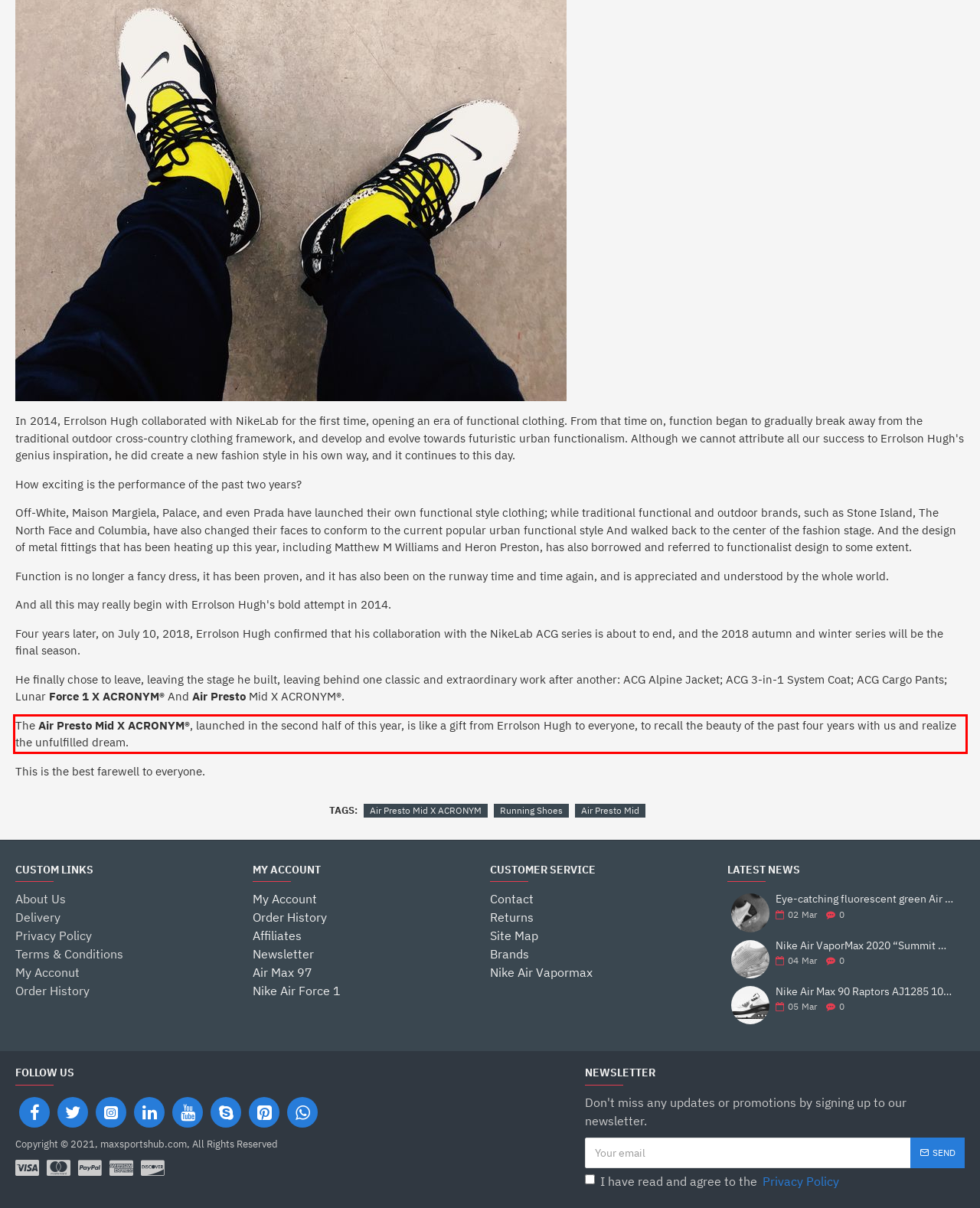Analyze the screenshot of the webpage that features a red bounding box and recognize the text content enclosed within this red bounding box.

The Air Presto Mid X ACRONYM®, launched in the second half of this year, is like a gift from Errolson Hugh to everyone, to recall the beauty of the past four years with us and realize the unfulfilled dream.